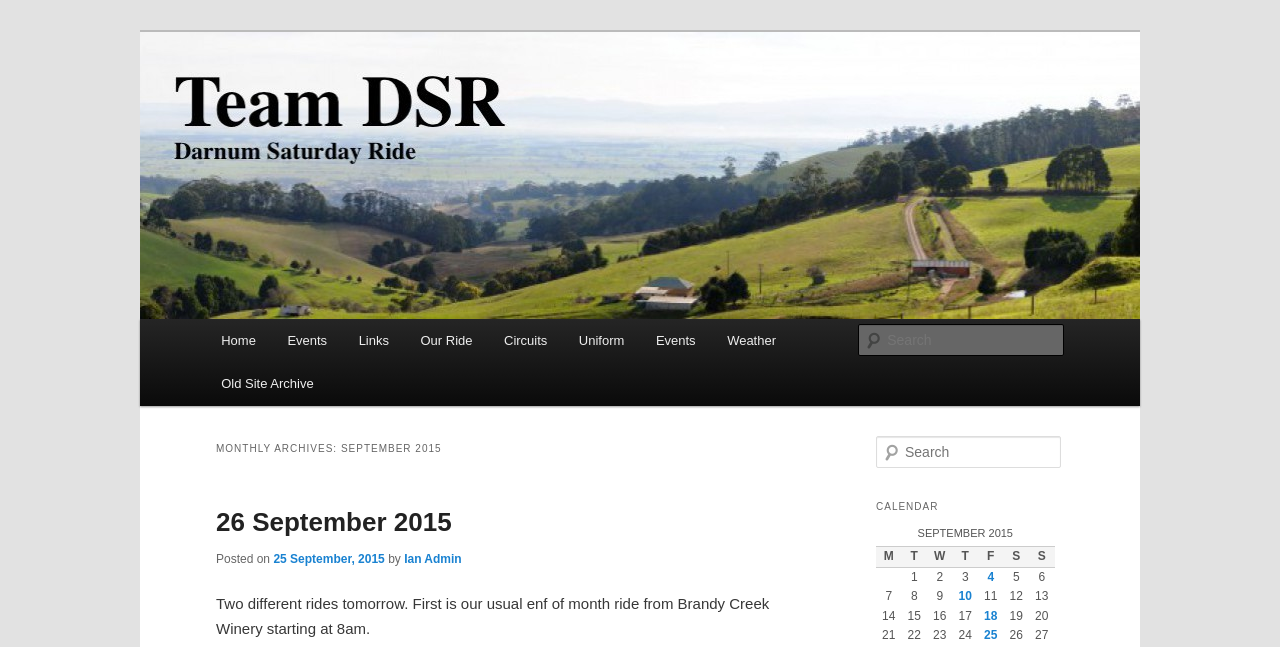Find the bounding box of the UI element described as follows: "Ian Admin".

[0.316, 0.853, 0.361, 0.875]